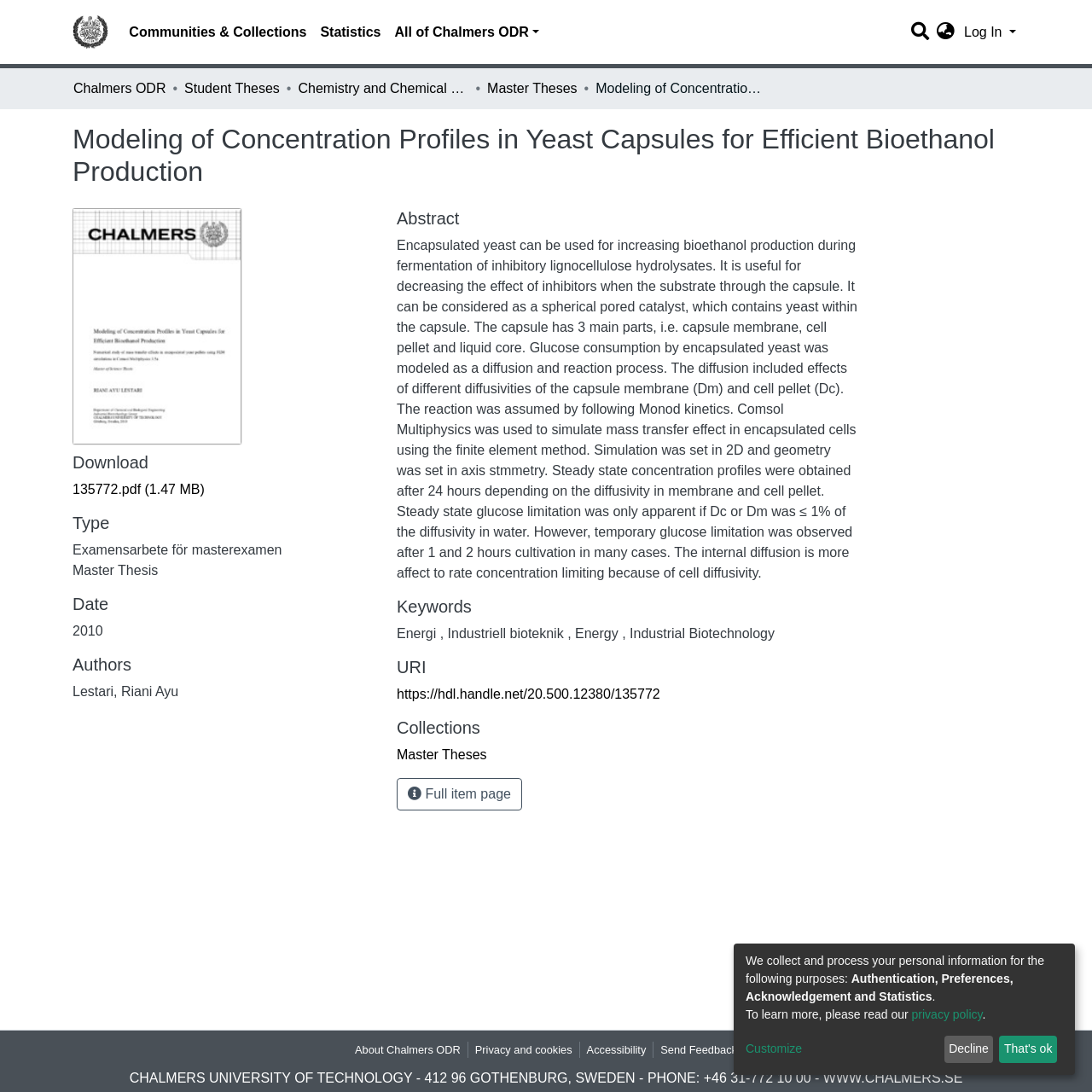Identify the bounding box coordinates for the element that needs to be clicked to fulfill this instruction: "Download the PDF file". Provide the coordinates in the format of four float numbers between 0 and 1: [left, top, right, bottom].

[0.066, 0.441, 0.187, 0.455]